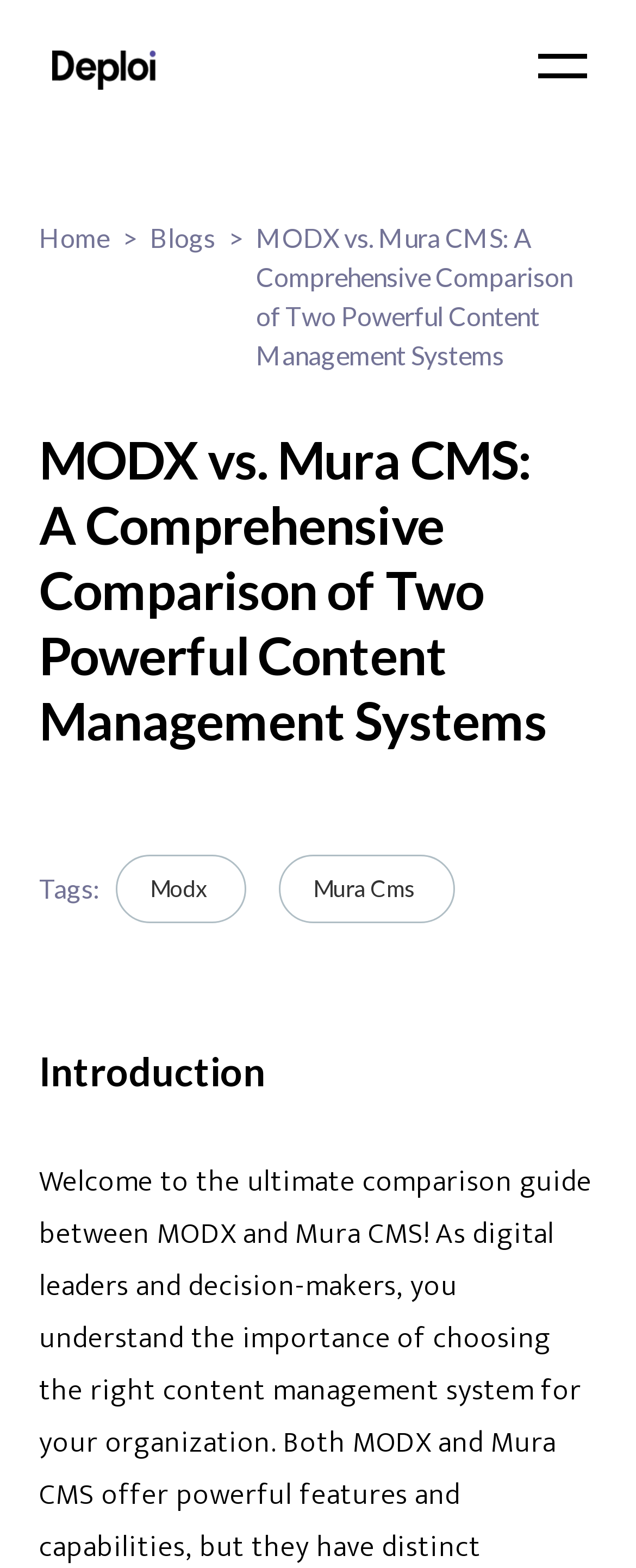Please locate and generate the primary heading on this webpage.

MODX vs. Mura CMS: A Comprehensive Comparison of Two Powerful Content Management Systems